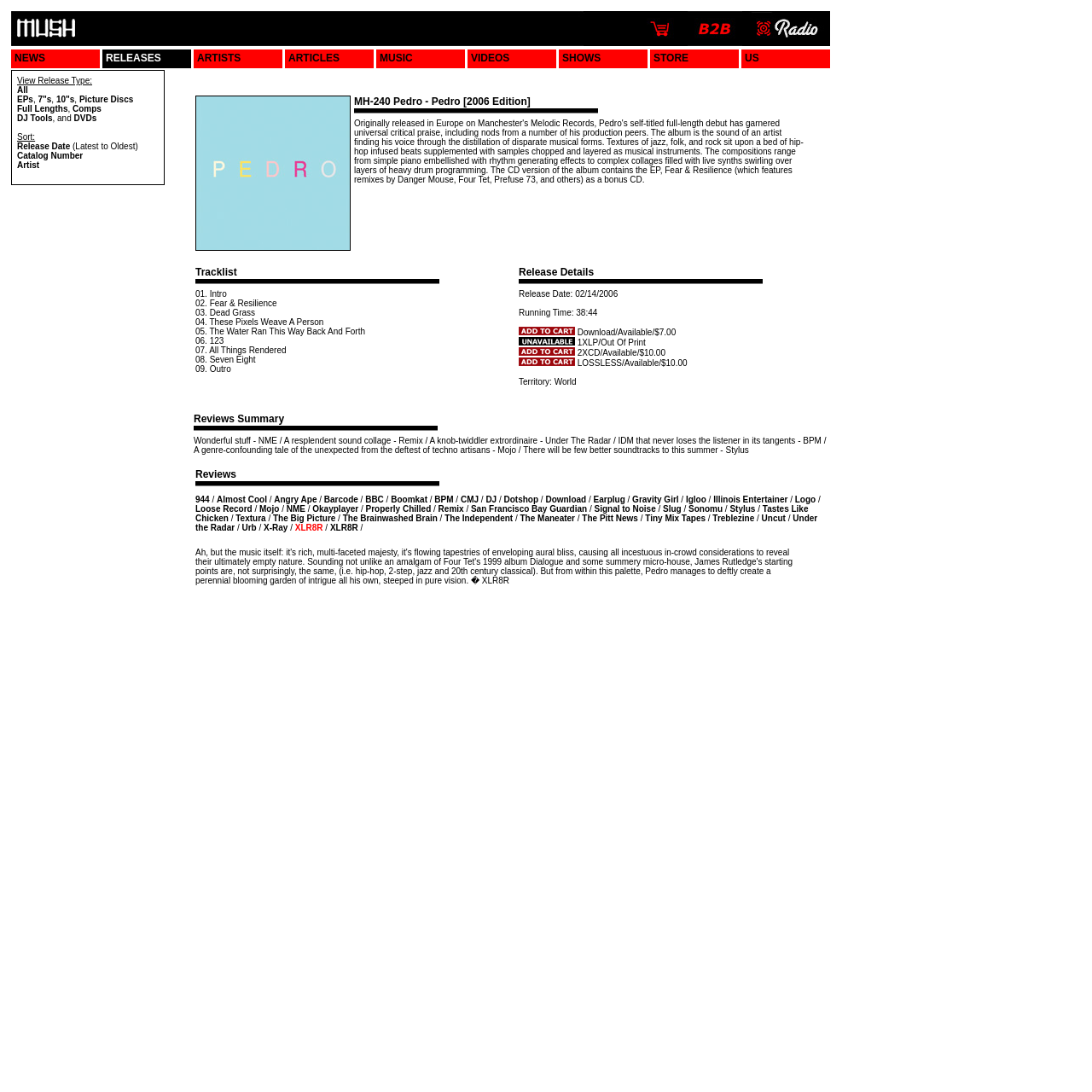Generate an in-depth caption that captures all aspects of the webpage.

The webpage is about Pedro's self-titled full-length debut album, released in 2006. At the top, there are several links to different sections of the website, including NEWS, RELEASES, ARTISTS, ARTICLES, MUSIC, VIDEOS, SHOWS, and STORE. Below these links, there is a table with options to view releases by type, such as EPs, 7"s, 10"s, and Full Lengths, and to sort by release date, catalog number, or artist.

The main content of the page is divided into three sections. The first section displays the album title, "MH-240 Pedro - Pedro [2006 Edition]", and an image of the album cover. Below the album title, there is a brief description of the album, mentioning its critical acclaim and the musical styles it incorporates.

The second section displays the tracklist of the album, with 9 tracks listed. The tracklist is presented in a table format, with each track number and title on a separate row.

The third section provides release details, including the release date, running time, and availability of the album in different formats, such as LP, CD, and digital download. The prices and territories where the album is available are also listed.